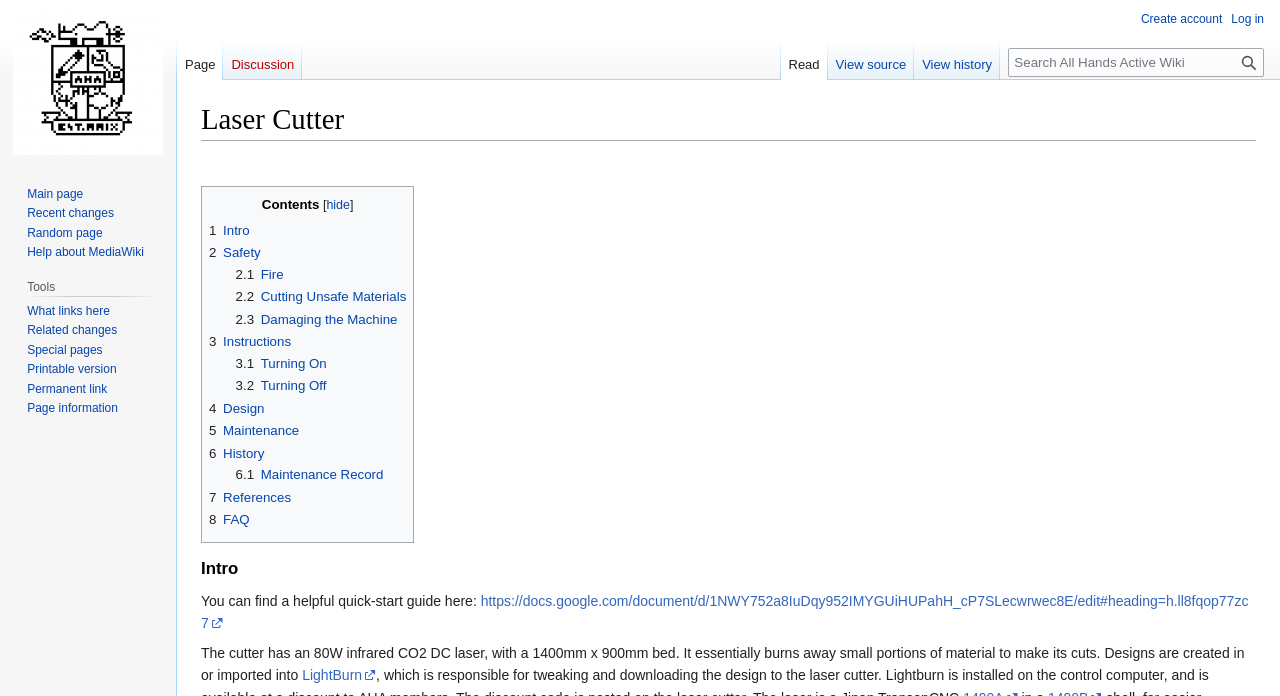Based on the element description: "Jeffery Popp, MD, FACS", identify the UI element and provide its bounding box coordinates. Use four float numbers between 0 and 1, [left, top, right, bottom].

None